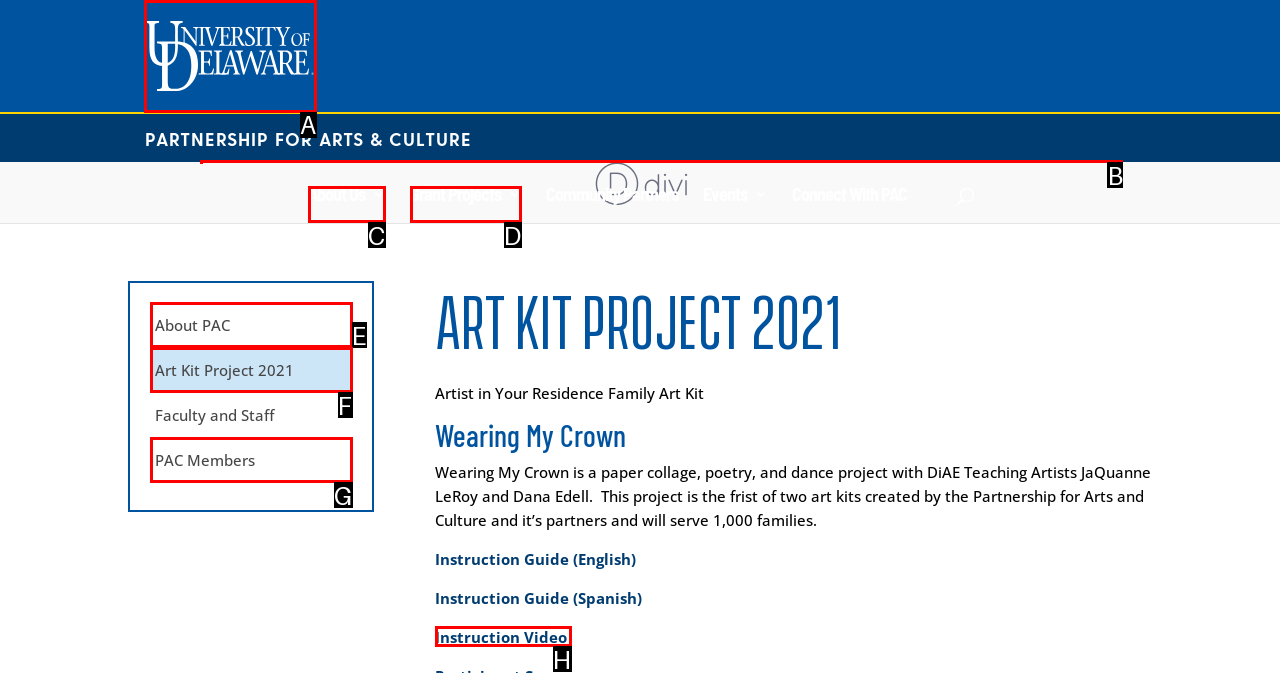Identify which lettered option to click to carry out the task: Search for:. Provide the letter as your answer.

B